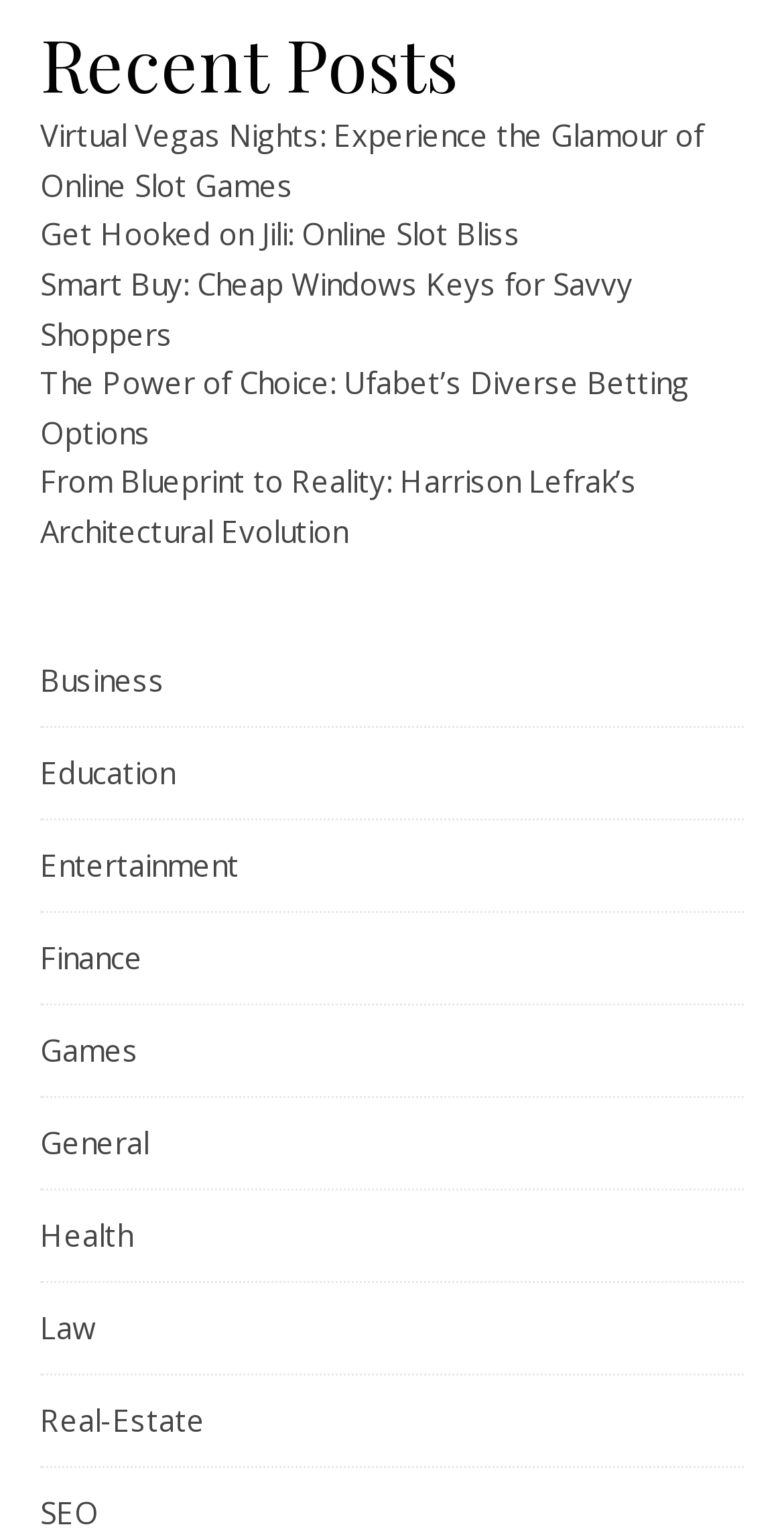Respond to the question below with a single word or phrase: What is the title of the fifth post?

From Blueprint to Reality